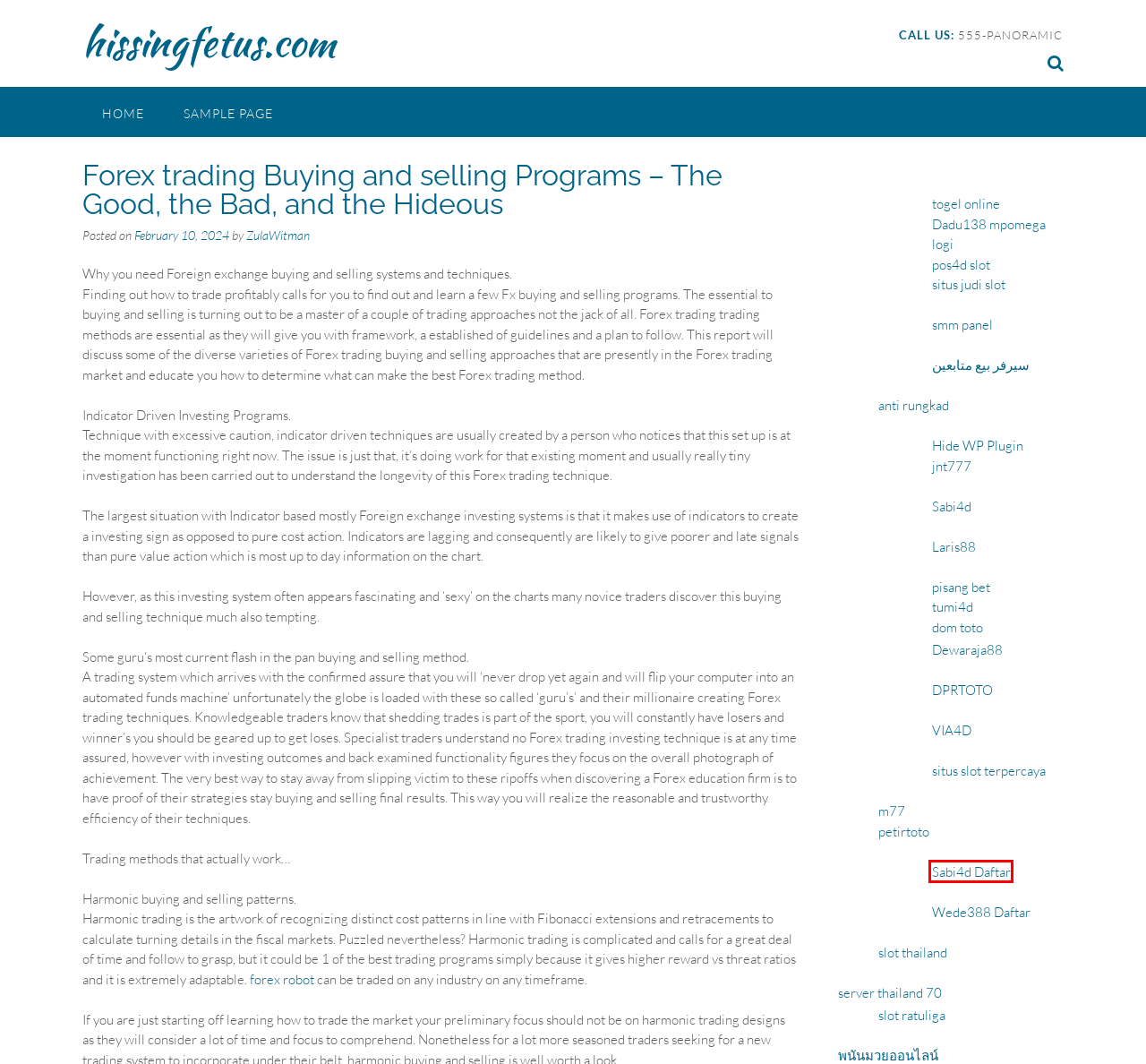Observe the screenshot of a webpage with a red bounding box around an element. Identify the webpage description that best fits the new page after the element inside the bounding box is clicked. The candidates are:
A. DOMTOTO | LINK DOMTOTO | LOGIN DOMTOTO
B. Situs Slot >> Agen Resmi Games Slot & Casino Terpercaya | Laris88
C. hissingfetus.com
D. Via4D >> Game Mobile Sports and Casino Online Resmi Via 4D <<
E. MULIAPLAY : Situs Terpercaya Rekomendasi Paman Sam Server Thailand
F. Dprtoto | Login Dprtoto | Daftar Dprtoto | Link Alternatif Dprtoto
G. แทงมวยไทย กับ UFA222 เว็บแทงมวยออนไลน์ ราคามวยดีที่สุดในเอเชีย
H. Sabi4d adalah situs nomor 1 slot games di tahun 2024

H